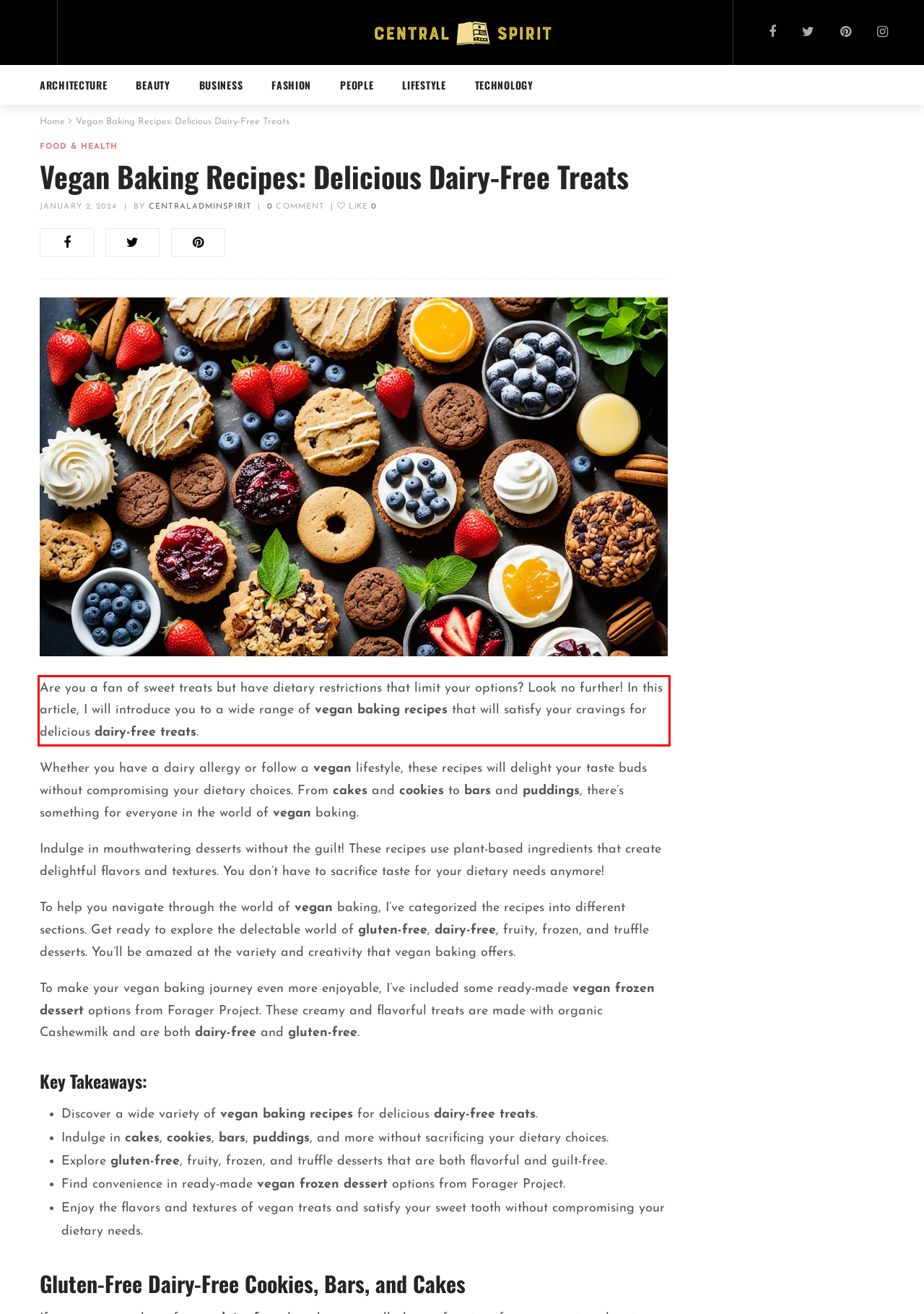You have a screenshot of a webpage with a UI element highlighted by a red bounding box. Use OCR to obtain the text within this highlighted area.

Are you a fan of sweet treats but have dietary restrictions that limit your options? Look no further! In this article, I will introduce you to a wide range of vegan baking recipes that will satisfy your cravings for delicious dairy-free treats.